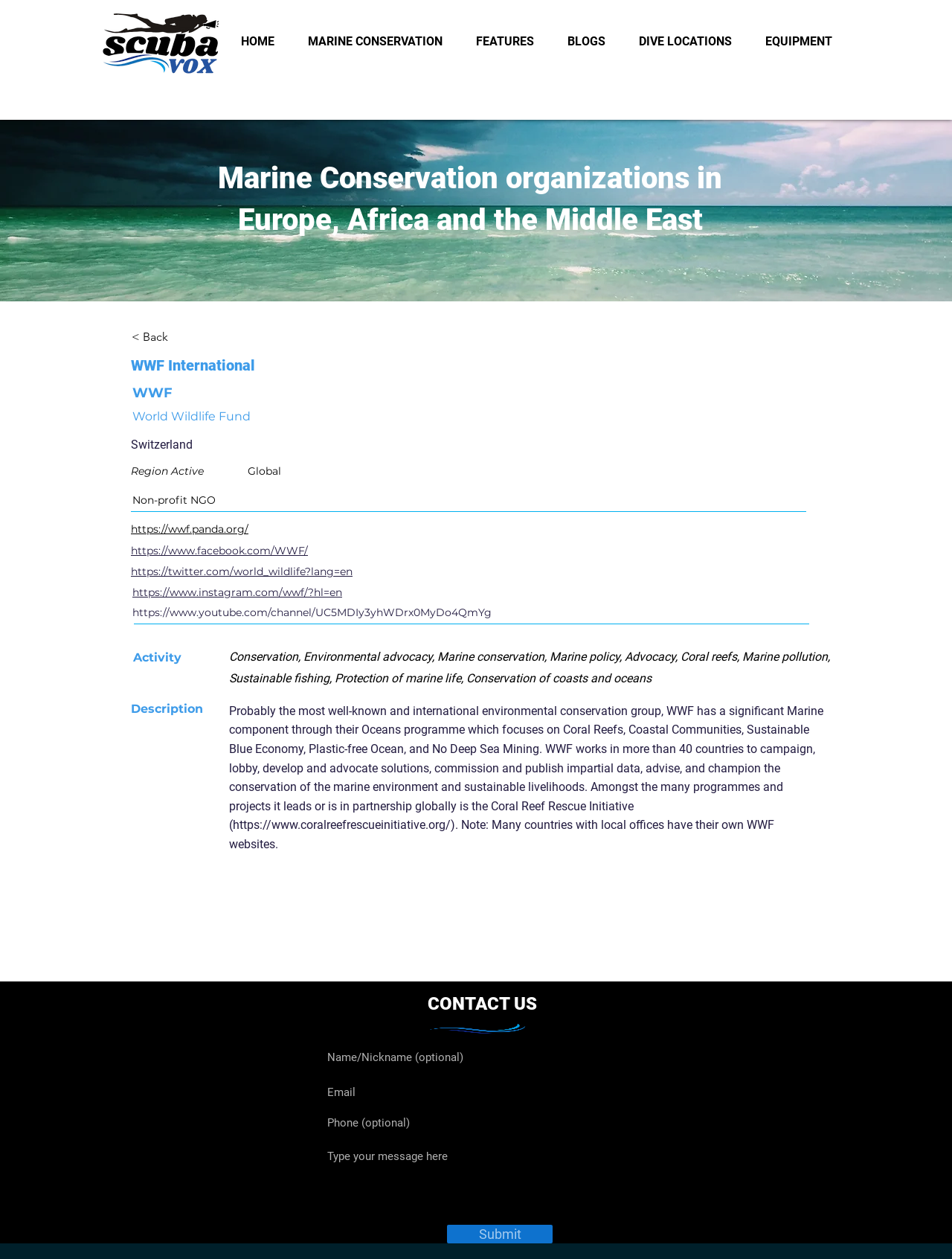Locate the bounding box coordinates of the element I should click to achieve the following instruction: "Visit the WWF International website".

[0.138, 0.415, 0.847, 0.426]